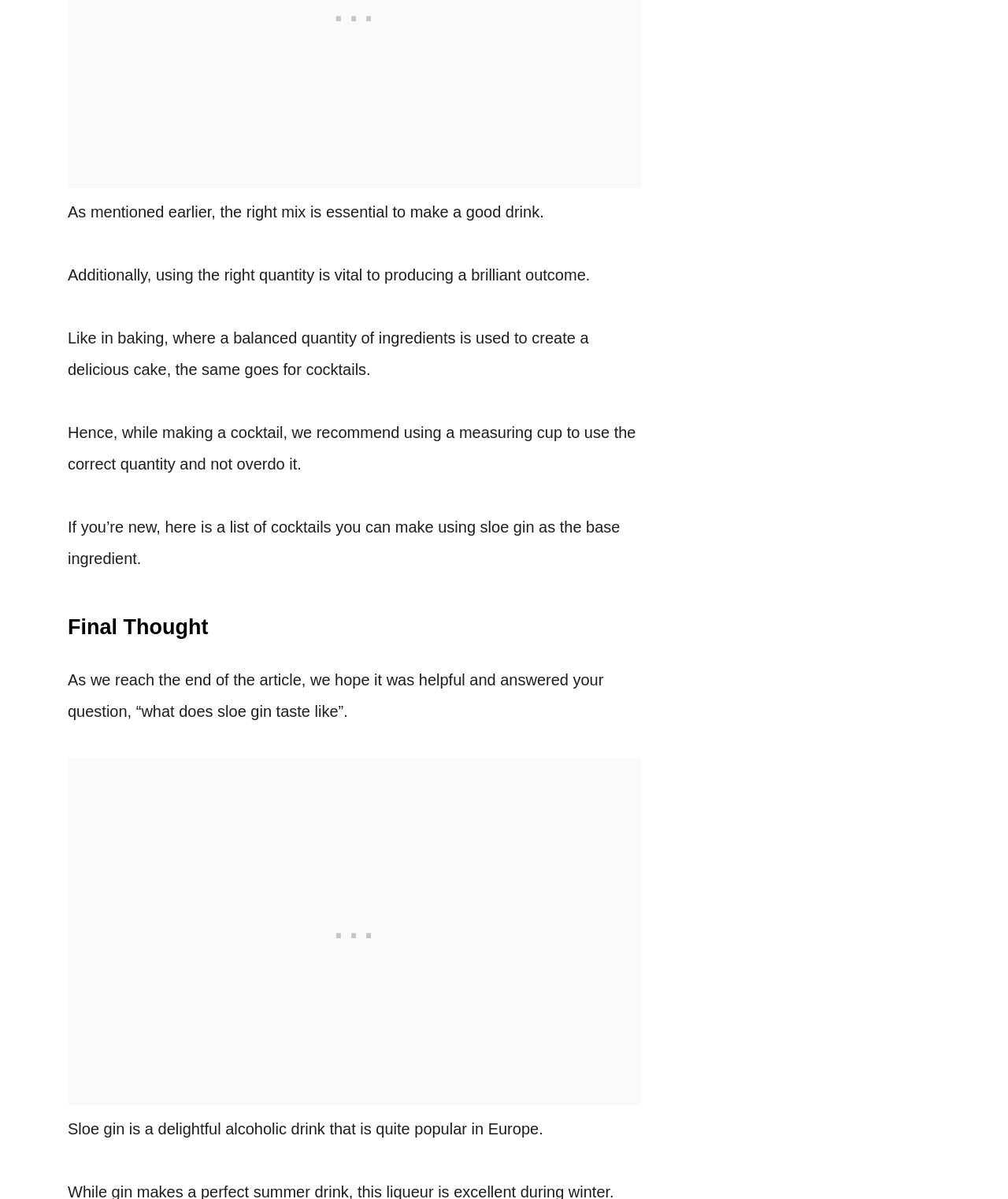Please identify the bounding box coordinates of the clickable region that I should interact with to perform the following instruction: "read the final thought". The coordinates should be expressed as four float numbers between 0 and 1, i.e., [left, top, right, bottom].

[0.067, 0.505, 0.636, 0.541]